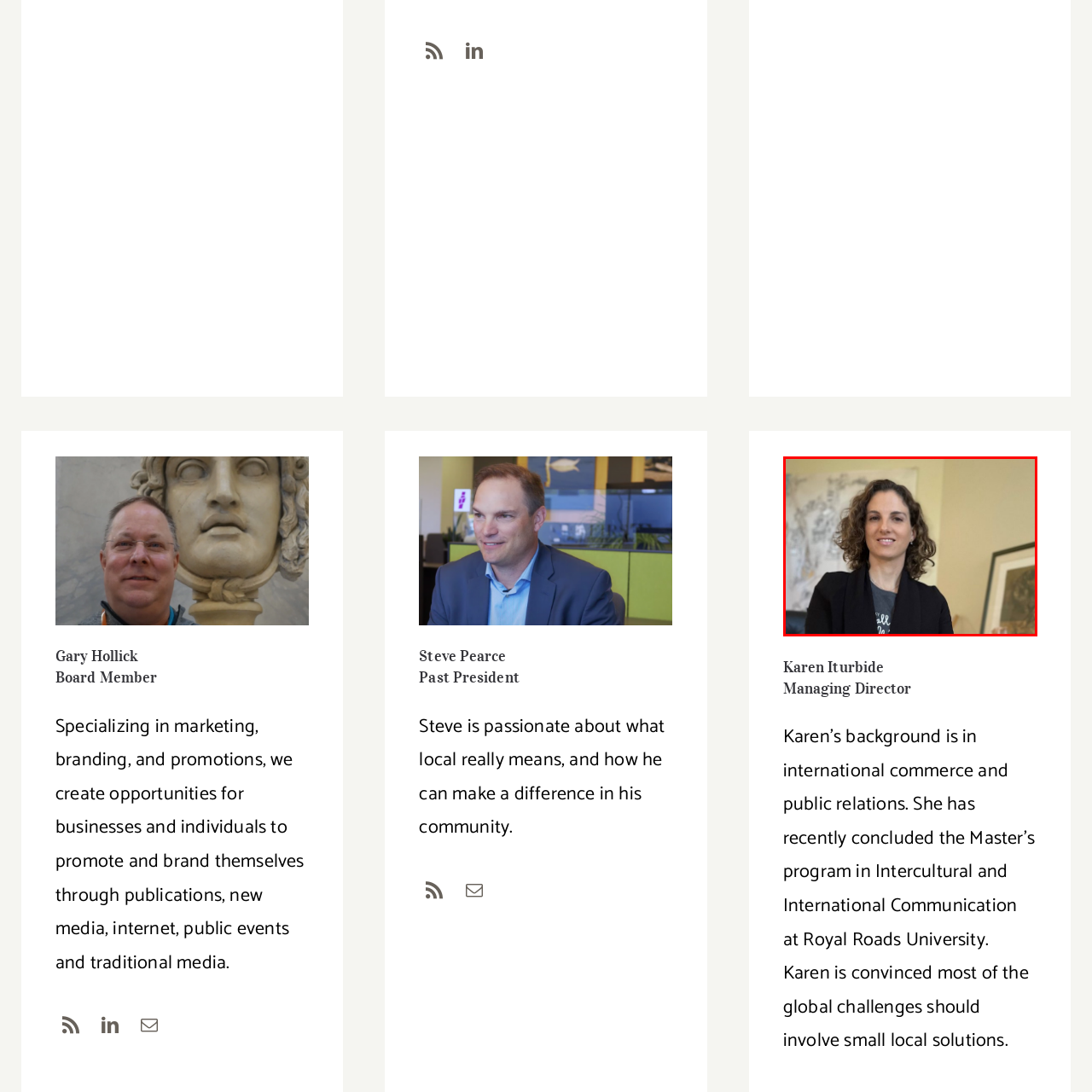View the image surrounded by the red border, What is the color of Karen's jacket?
 Answer using a single word or phrase.

Black